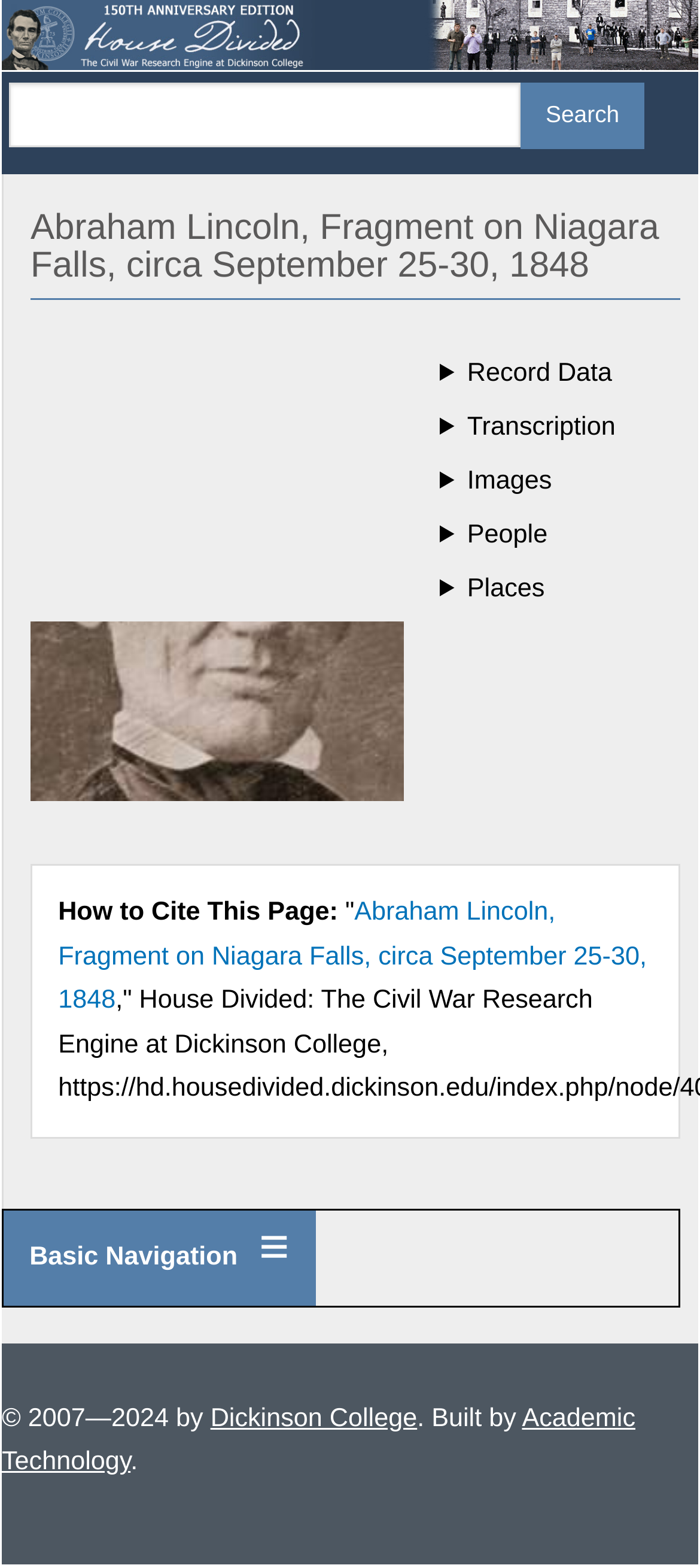Locate the bounding box coordinates of the UI element described by: "Basic Navigation". Provide the coordinates as four float numbers between 0 and 1, formatted as [left, top, right, bottom].

[0.005, 0.772, 0.45, 0.833]